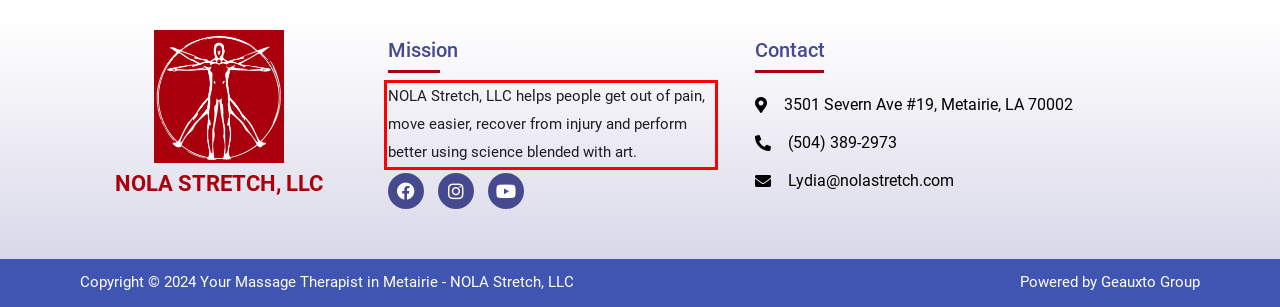You are looking at a screenshot of a webpage with a red rectangle bounding box. Use OCR to identify and extract the text content found inside this red bounding box.

NOLA Stretch, LLC helps people get out of pain, move easier, recover from injury and perform better using science blended with art.